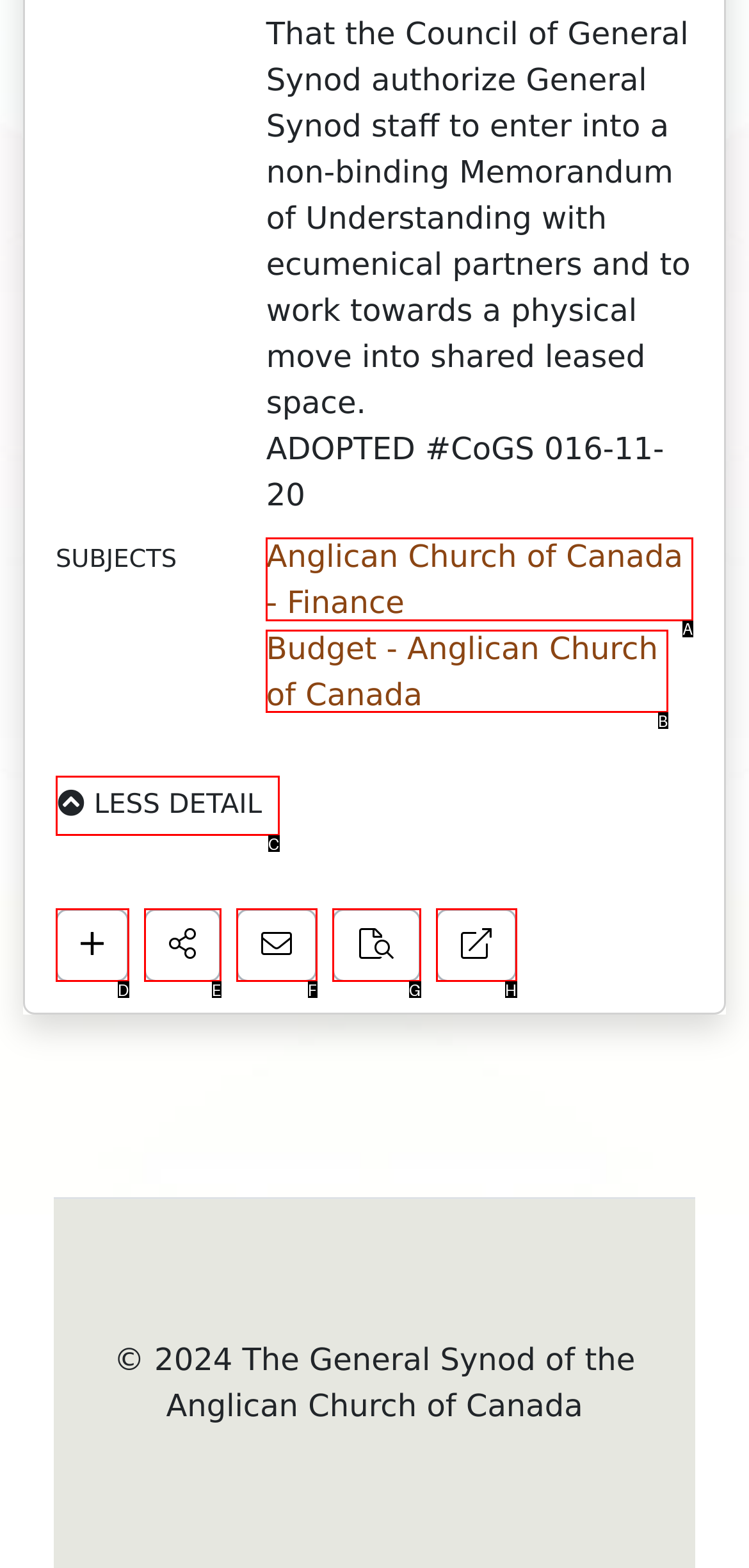Select the HTML element to finish the task: view Anglican Church of Canada - Finance Reply with the letter of the correct option.

A